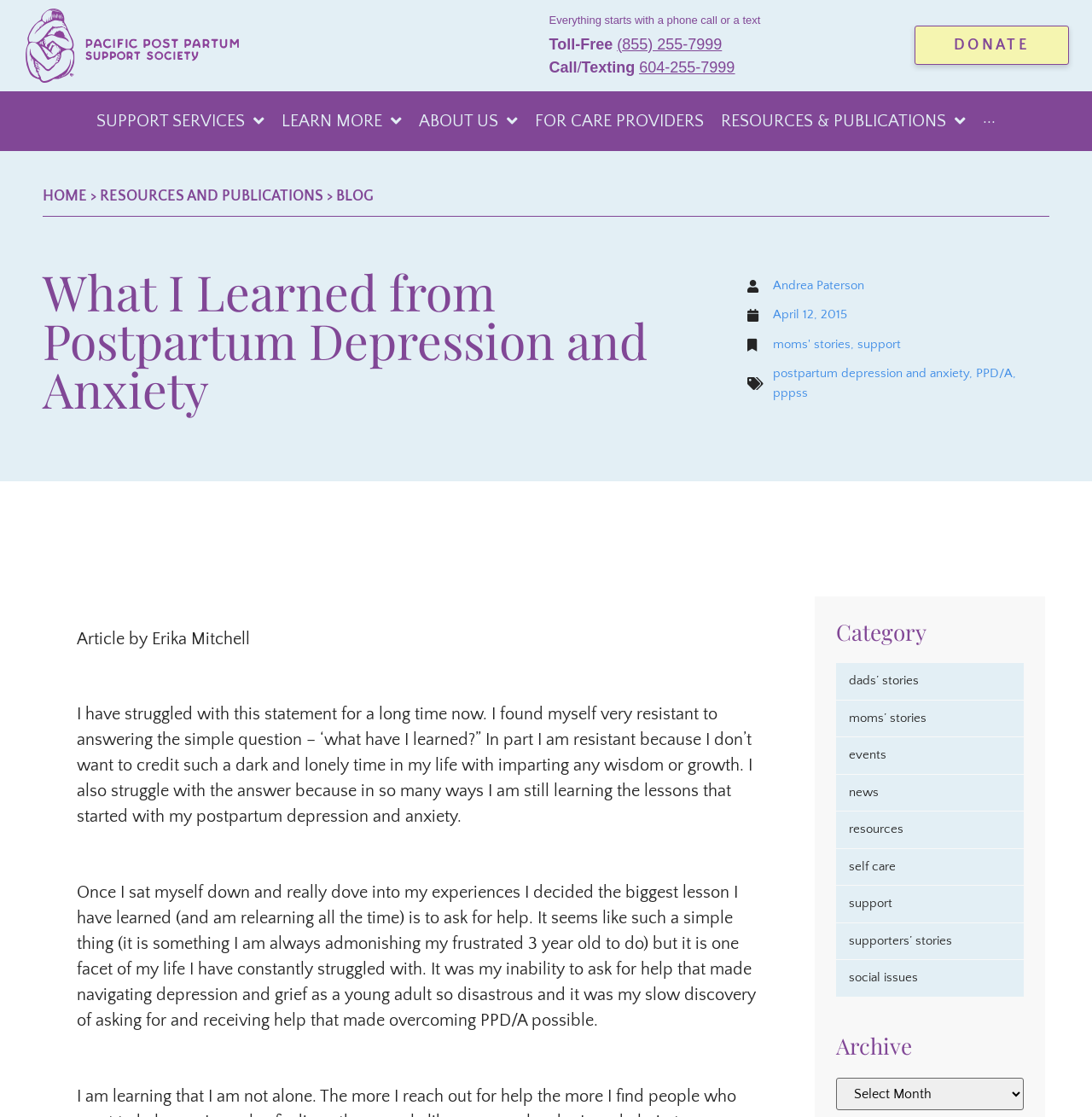Explain the features and main sections of the webpage comprehensively.

This webpage is about a personal story of overcoming postpartum depression and anxiety, shared by the Pacific Post Partum Support Society. At the top, there is a phone number and a text number to call or text for support, along with a brief description of how to get started. 

On the top right, there are several links to different sections of the website, including "Donate", "Support Services", "Learn More", "About Us", "For Care Providers", "Resources & Publications", and a dropdown menu with more options.

Below the title, there is a heading that reads "What I Learned from Postpartum Depression and Anxiety". The article is written by Andrea Paterson and was published on April 12, 2015. The author shares their personal experience and the lessons they learned from their struggles with postpartum depression and anxiety.

The main content of the article is divided into several paragraphs, where the author reflects on their journey and the importance of asking for help. The text is accompanied by several links to related topics, such as "moms' stories", "support", and "postpartum depression and anxiety".

On the right side of the page, there are several links to categories, including "dads' stories", "moms' stories", "events", "news", "resources", "self care", "support", "supporters' stories", and "social issues". There is also an "Archive" section with a dropdown menu to select a specific date range.

At the bottom of the page, there is a brief description of the article's author, Erika Mitchell.